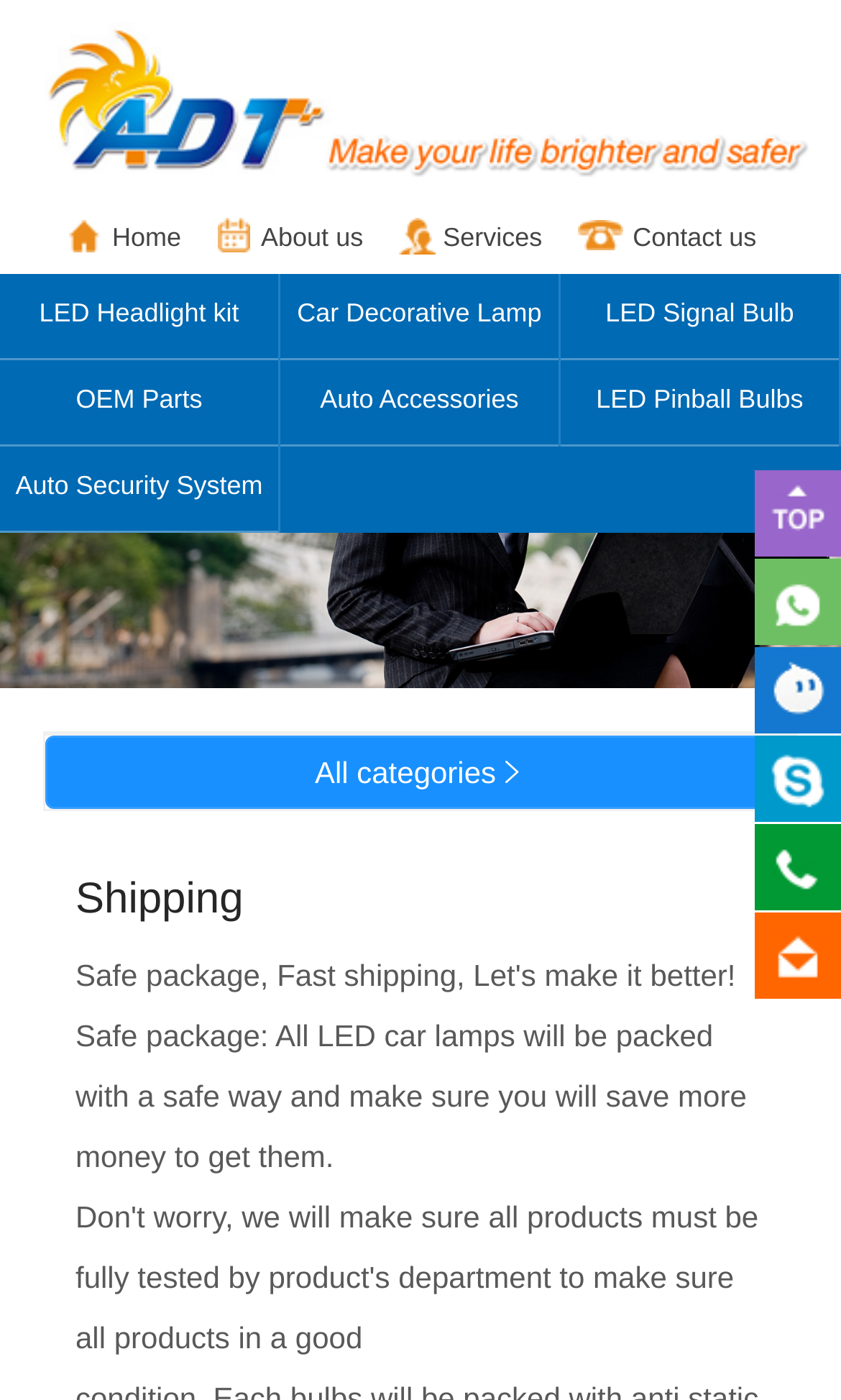Can you find the bounding box coordinates of the area I should click to execute the following instruction: "Click the Home link"?

[0.133, 0.158, 0.215, 0.18]